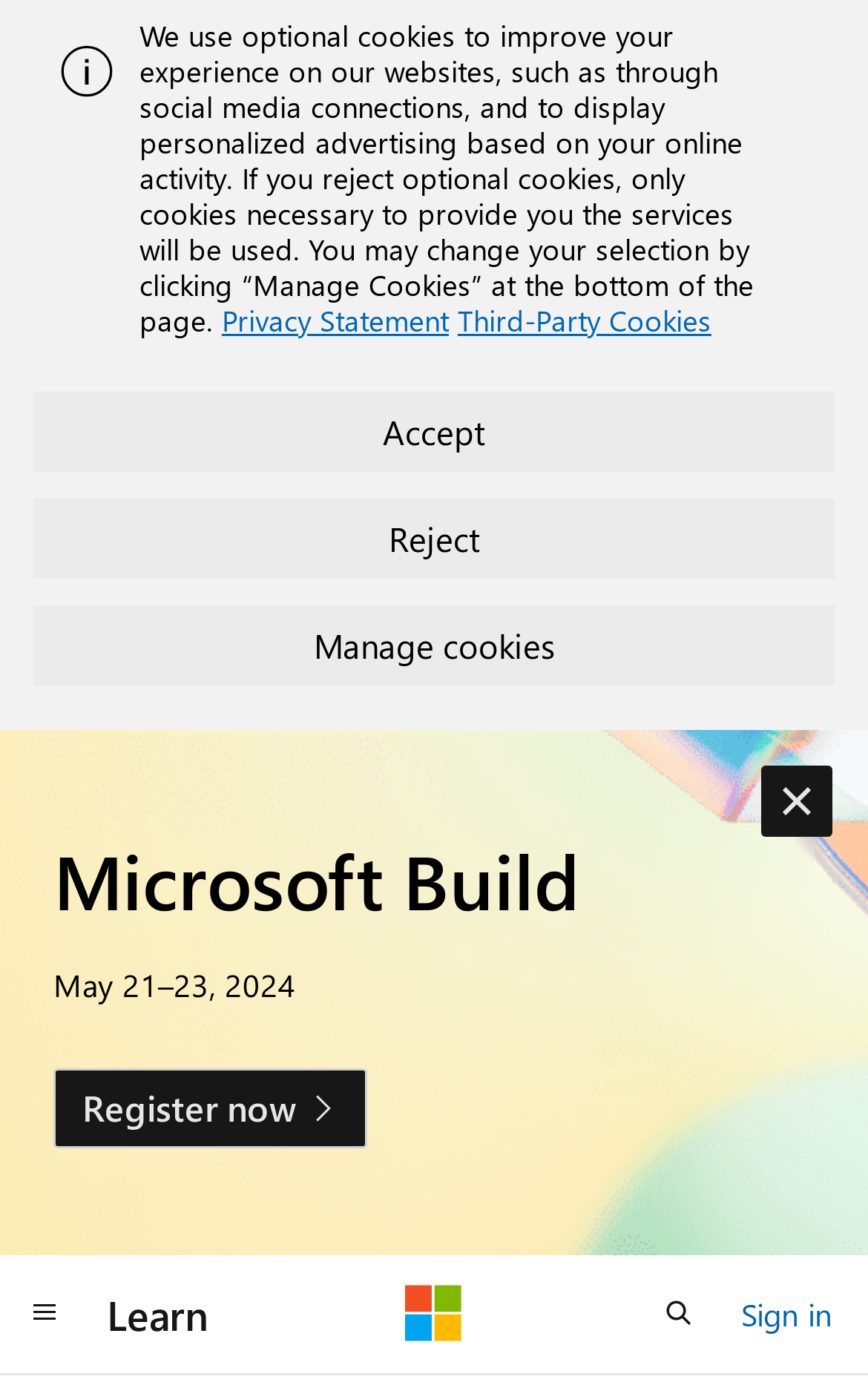What is the purpose of the 'Dismiss alert' button?
Please answer the question as detailed as possible.

I found the answer by looking at the button element on the webpage, which says 'Dismiss alert'. This button is likely used to dismiss or close an alert or notification on the website.